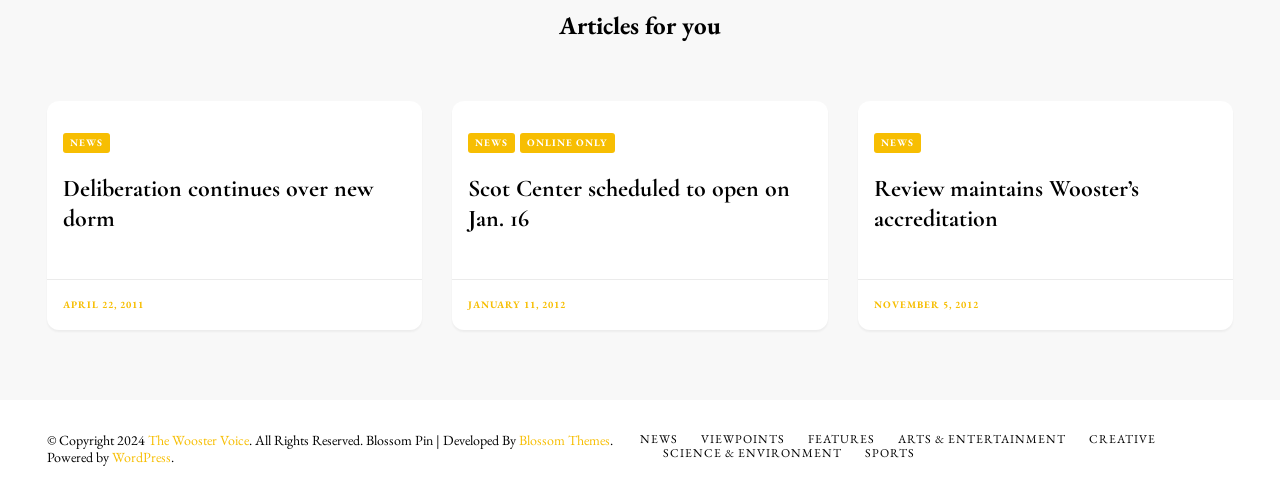Please identify the bounding box coordinates of the element I need to click to follow this instruction: "Click on NEWS".

[0.049, 0.268, 0.086, 0.308]